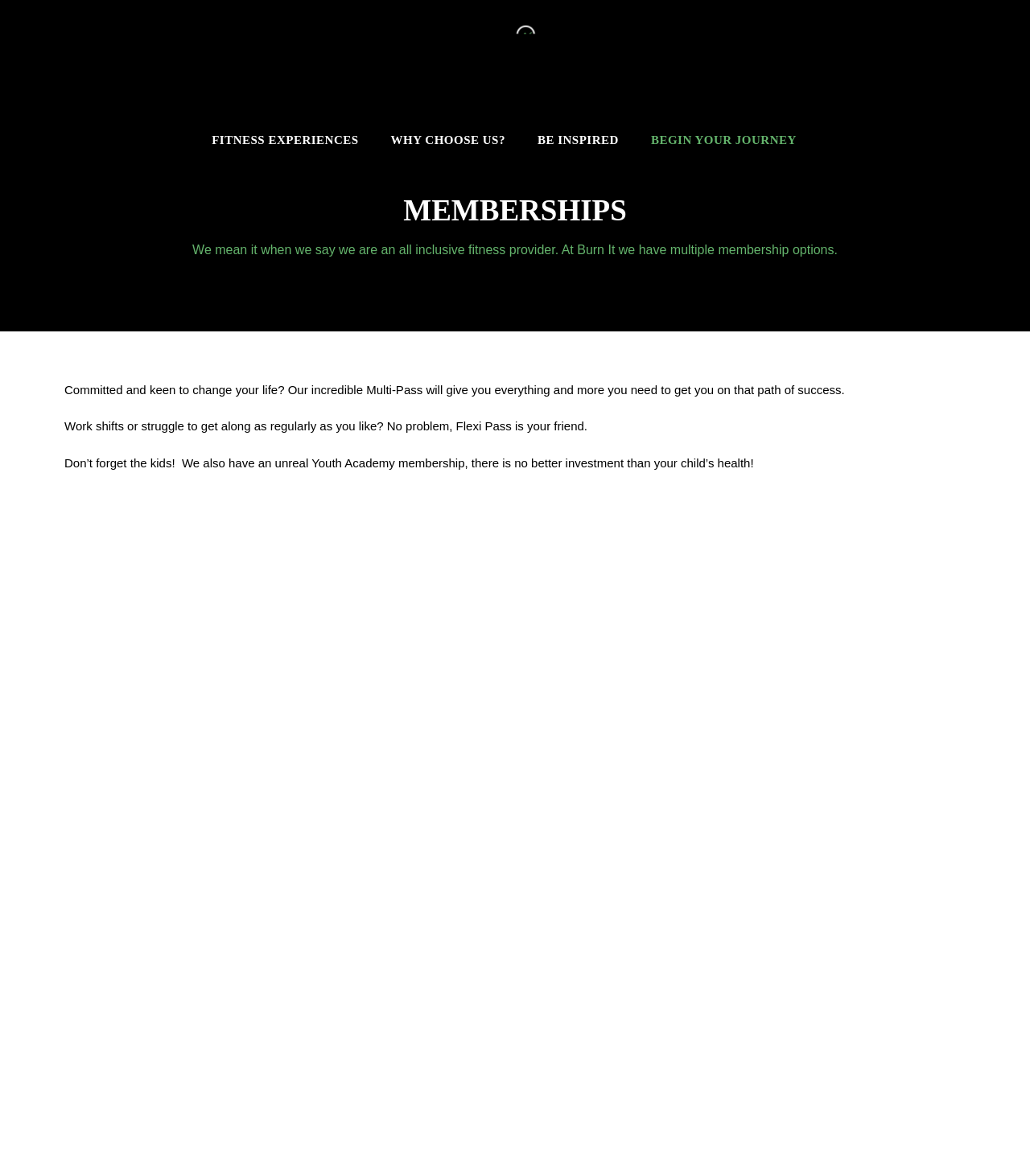Articulate a complete and detailed caption of the webpage elements.

The webpage is about memberships offered by Burn It Fitness, a fitness provider that emphasizes being fun, sustainable, sociable, and focused on fitness. 

At the top of the page, there is a logo image and a link on the left side, and four links aligned horizontally on the right side, labeled "FITNESS EXPERIENCES", "WHY CHOOSE US?", "BE INSPIRED", and "BEGIN YOUR JOURNEY". 

Below these links, there is a prominent heading "MEMBERSHIPS" that spans almost the entire width of the page. 

Under the heading, there are three paragraphs of text that describe the different membership options offered by Burn It Fitness. The first paragraph explains that the fitness provider offers multiple membership options. The second paragraph highlights the benefits of the Multi-Pass membership, which is suitable for those who are committed to changing their lives. The third paragraph describes the Flexi Pass membership, which is ideal for those with irregular schedules. The fourth paragraph promotes the Youth Academy membership, which is an investment in a child's health.